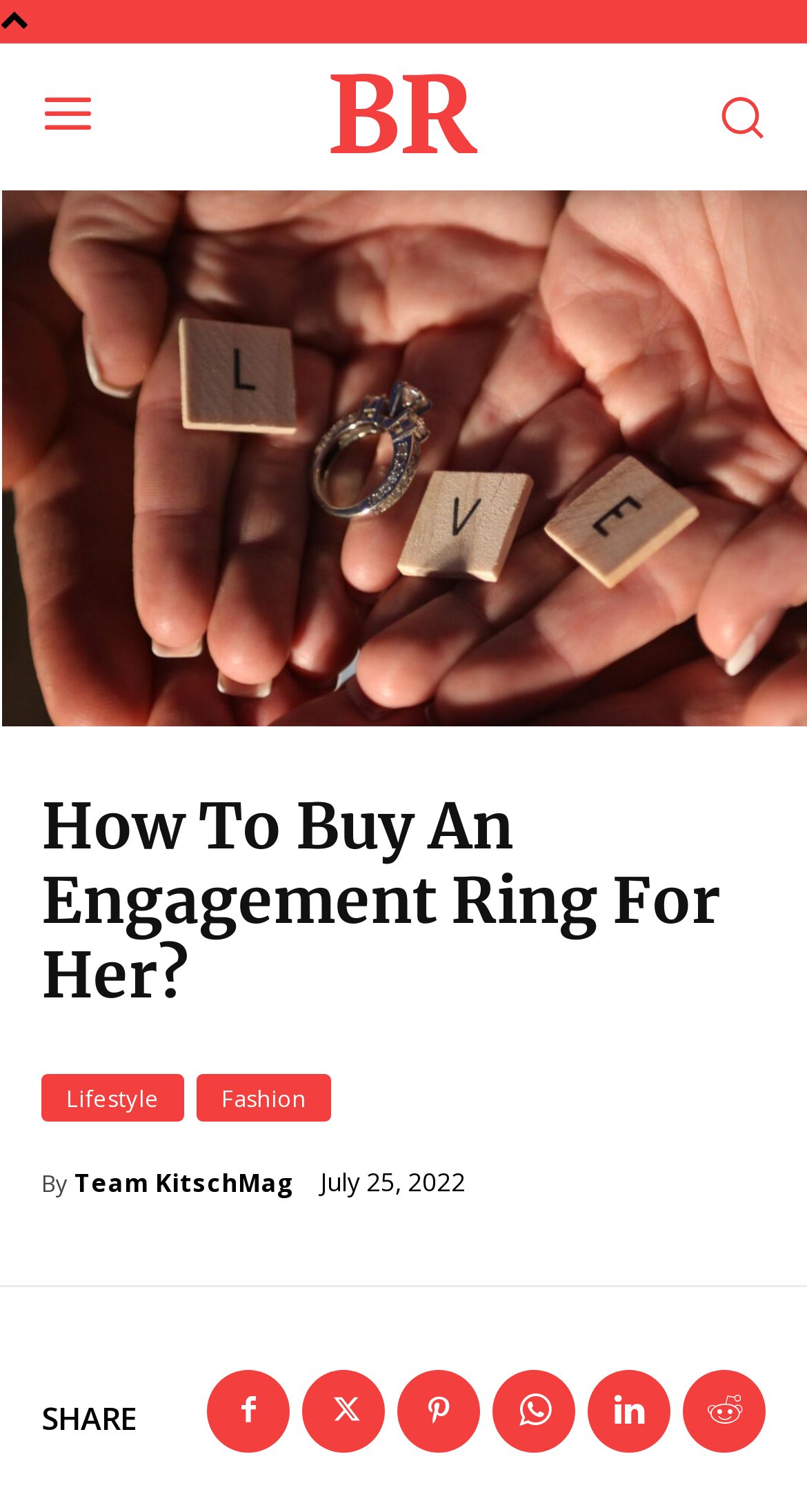Extract the main title from the webpage.

How To Buy An Engagement Ring For Her?